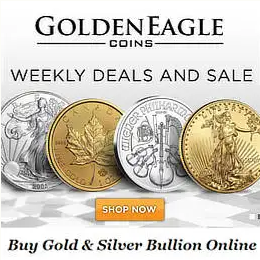Describe the image in great detail, covering all key points.

A promotional image for Golden Eagle Coins, featuring a variety of gold and silver bullion options. The image showcases an assortment of coins, including American Silver Eagles, a Canadian Maple Leaf, and a piece featuring a classic design, all set against a clean, white background. The top of the image prominently displays "GOLDEN EAGLE COINS" alongside the tagline "WEEKLY DEALS AND SALE." Below, a clear call-to-action button invites viewers to "SHOP NOW," encouraging them to explore available products for purchasing gold and silver online. This vibrant and attractive layout is designed to engage potential customers interested in precious metals.